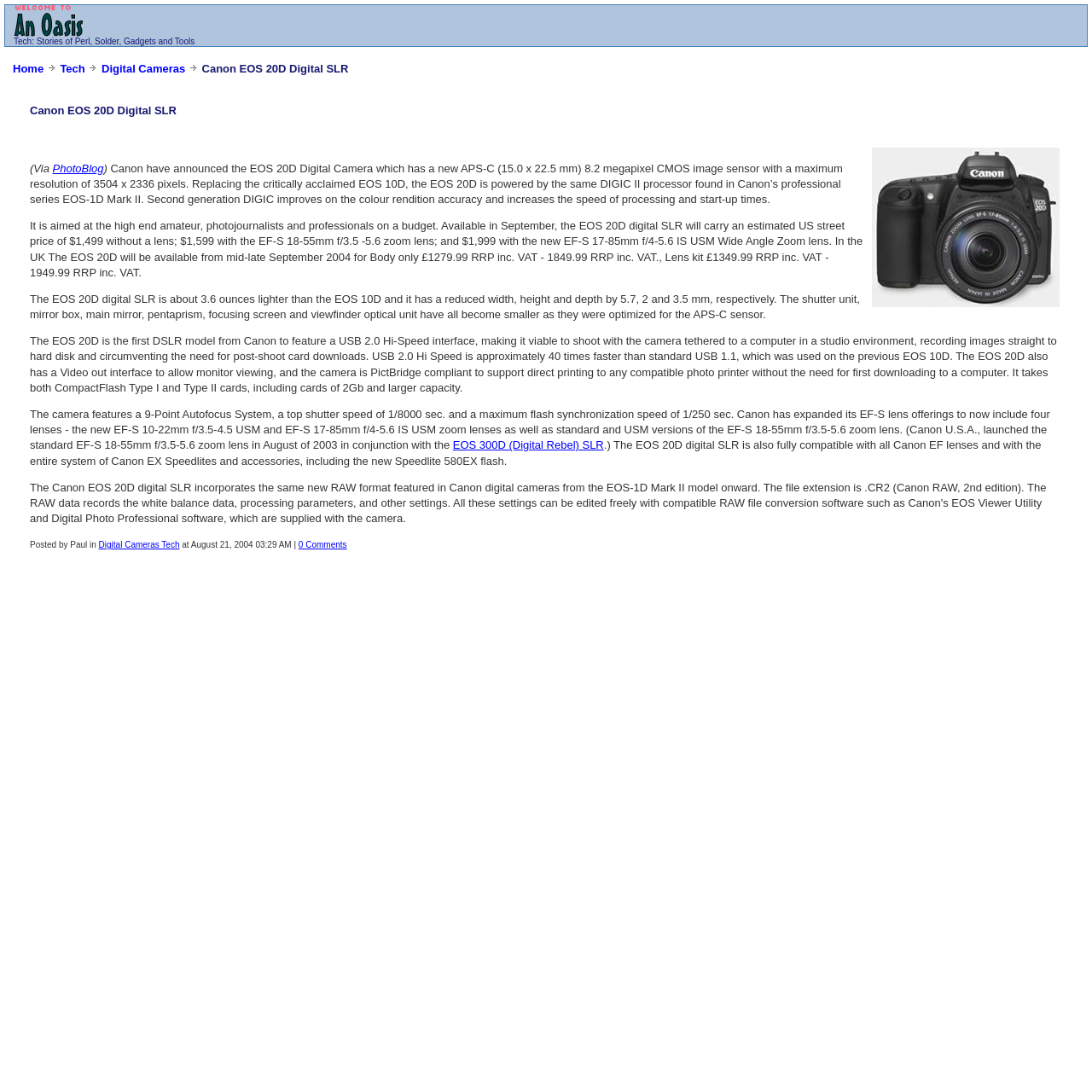Please specify the bounding box coordinates of the element that should be clicked to execute the given instruction: 'Click the 'EOS 300D (Digital Rebel) SLR' link'. Ensure the coordinates are four float numbers between 0 and 1, expressed as [left, top, right, bottom].

[0.415, 0.402, 0.553, 0.414]